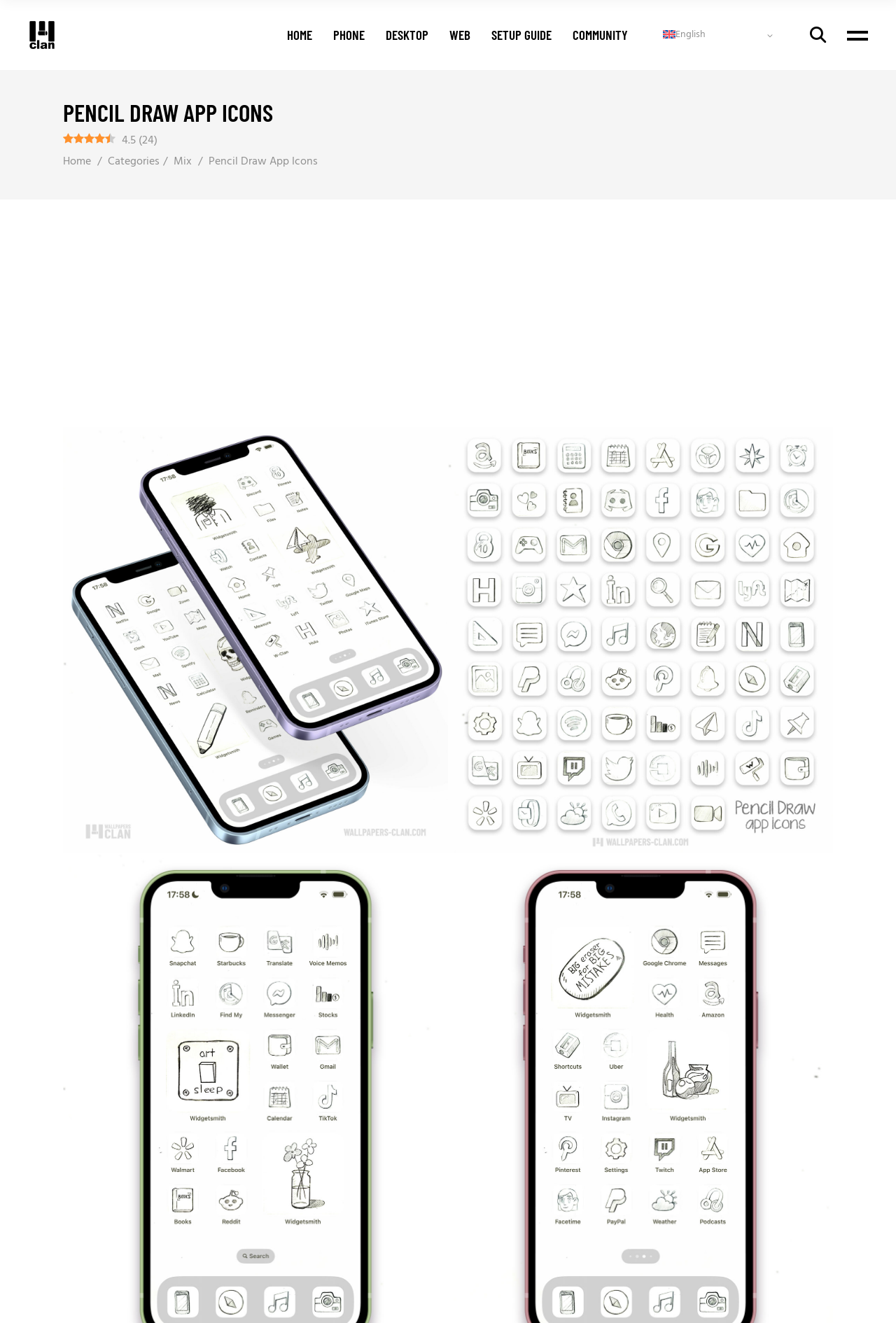What is the language of the webpage?
Answer the question based on the image using a single word or a brief phrase.

English